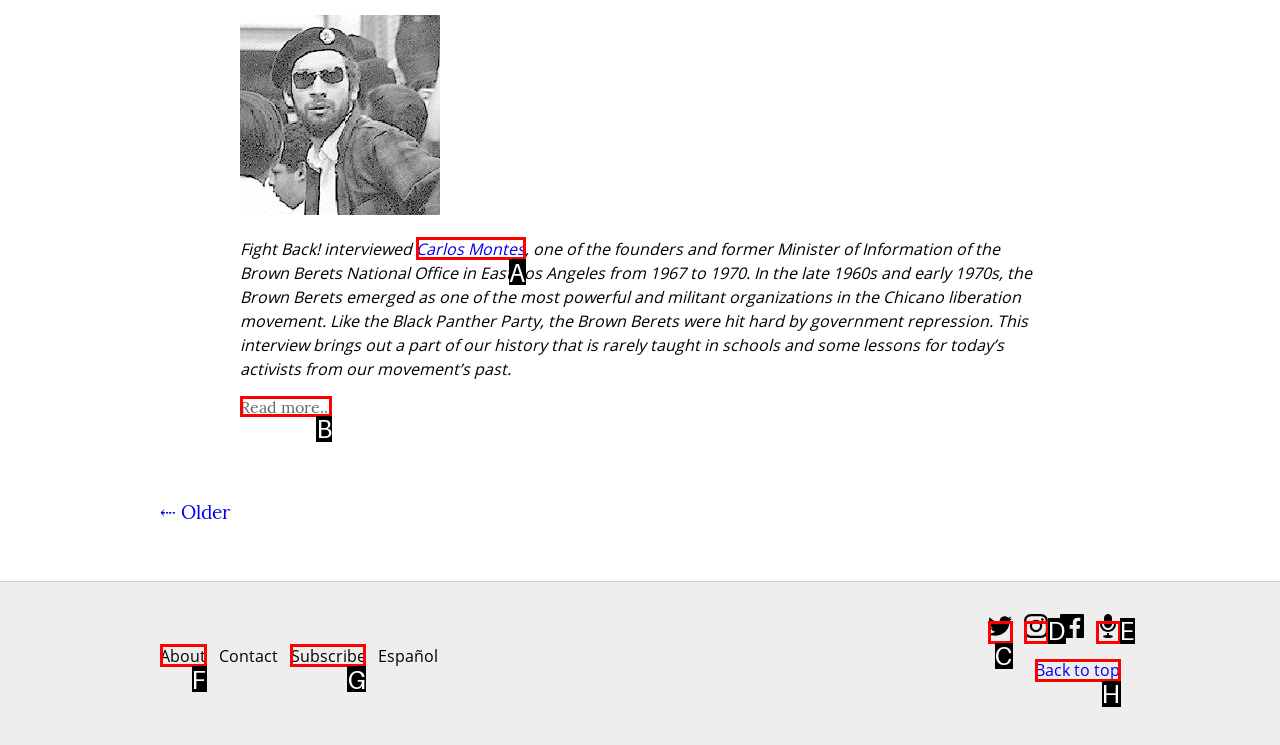Identify the HTML element that should be clicked to accomplish the task: Search for something
Provide the option's letter from the given choices.

None